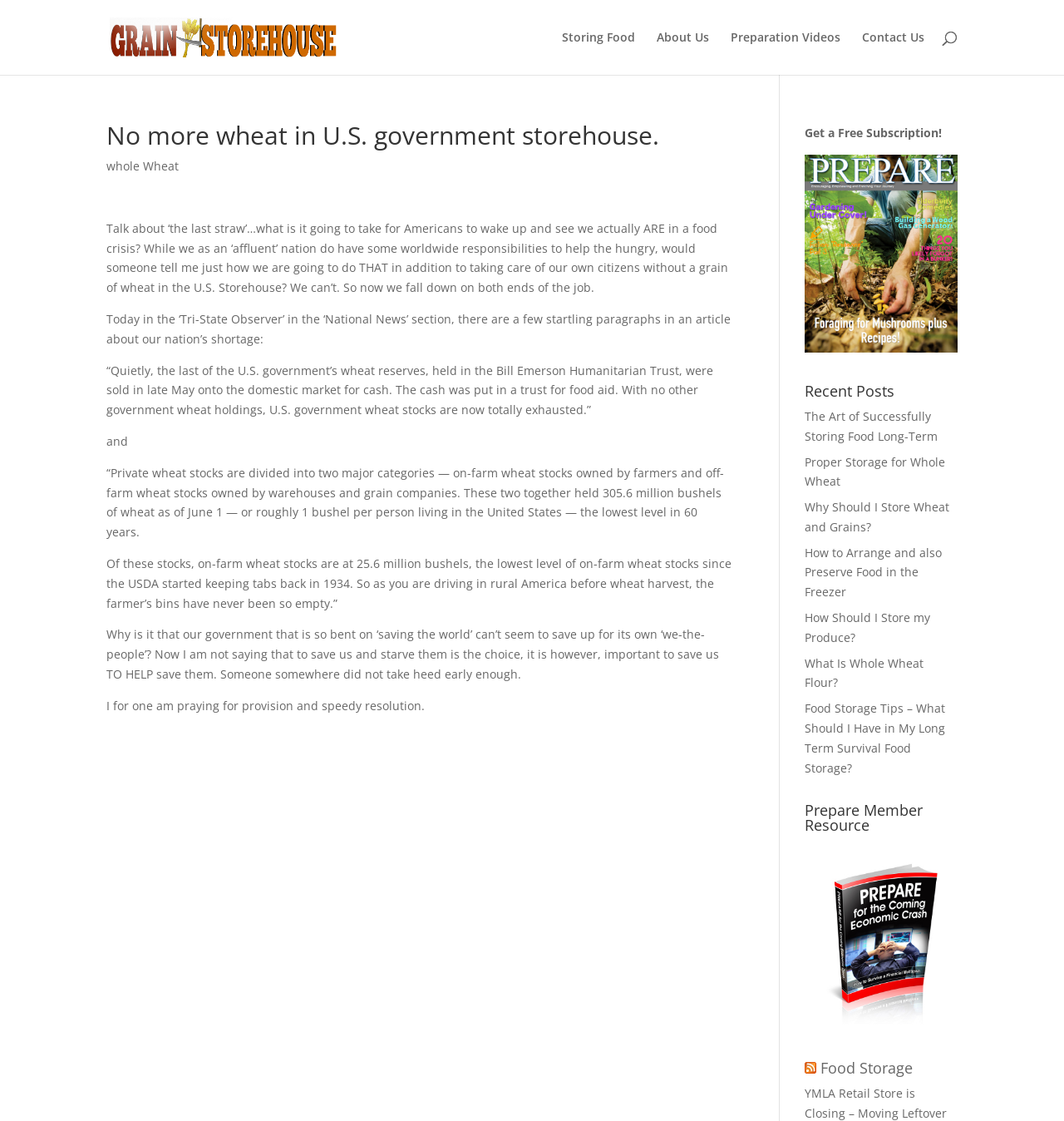What is the purpose of the 'Storing Food' link?
Use the screenshot to answer the question with a single word or phrase.

To access food storage information